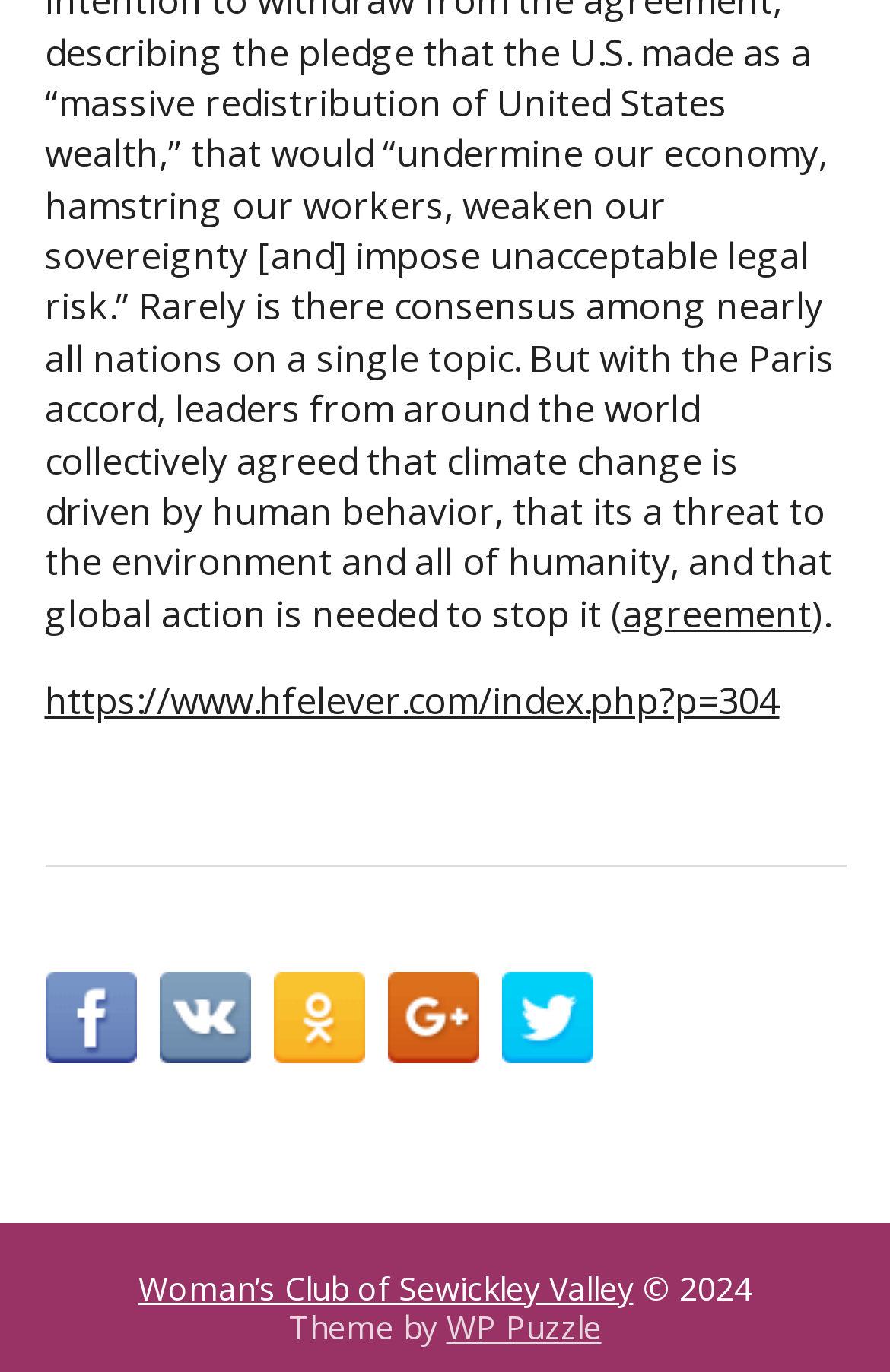Respond to the question below with a single word or phrase:
What is the URL of the agreement page?

https://www.hfelever.com/index.php?p=304